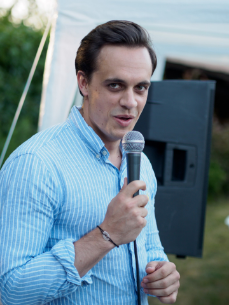Offer an in-depth caption that covers the entire scene depicted in the image.

This image features Arnaud Alexandre Maurel, a third-year Ph.D. student in the Department of Political Science at Columbia University. He is depicted at an outdoor event, holding a microphone, with a confident expression as if engaging the audience. Maurel is dressed in a light blue striped shirt, complementing the outdoor setting with foliage and a tent in the background. His research encompasses comparative politics, political economy, and political methodology, focusing on public debt crises, which aligns with his dynamic presence in this moment. The context suggests he may be sharing insights or leading a discussion related to his studies or his experience at Columbia.